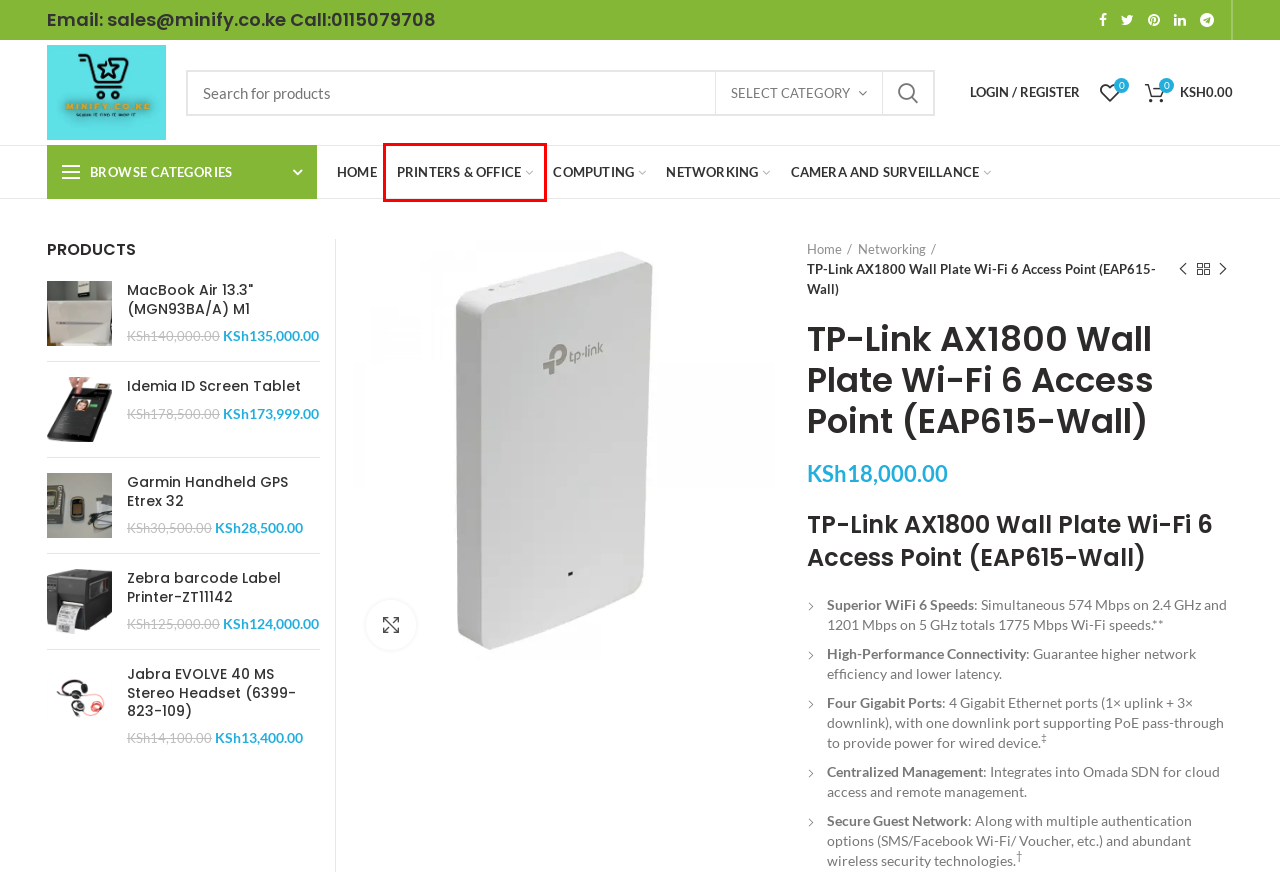You have a screenshot of a webpage with a red bounding box around a UI element. Determine which webpage description best matches the new webpage that results from clicking the element in the bounding box. Here are the candidates:
A. Garmin Handheld GPS Etrex 32 in Kenya | - minify:0115079708
B. Buy Office Printers in Kenya | Minify
C. Minify Solutions in Kenya | - minify:0115079708
D. Idemia ID Screen Tablet in Kenya | - minify:0115079708
E. Jabra EVOLVE 40 MS Stereo Headset (6399-823-109) in Kenya | - minify:0115079708
F. MacBook Air 13.3" (MGN93BA/A) M1 in Kenya | - minify:0115079708
G. Site Title Archives - Term Title
H. Shop Cctv Cameras in Kenya | Minify

B